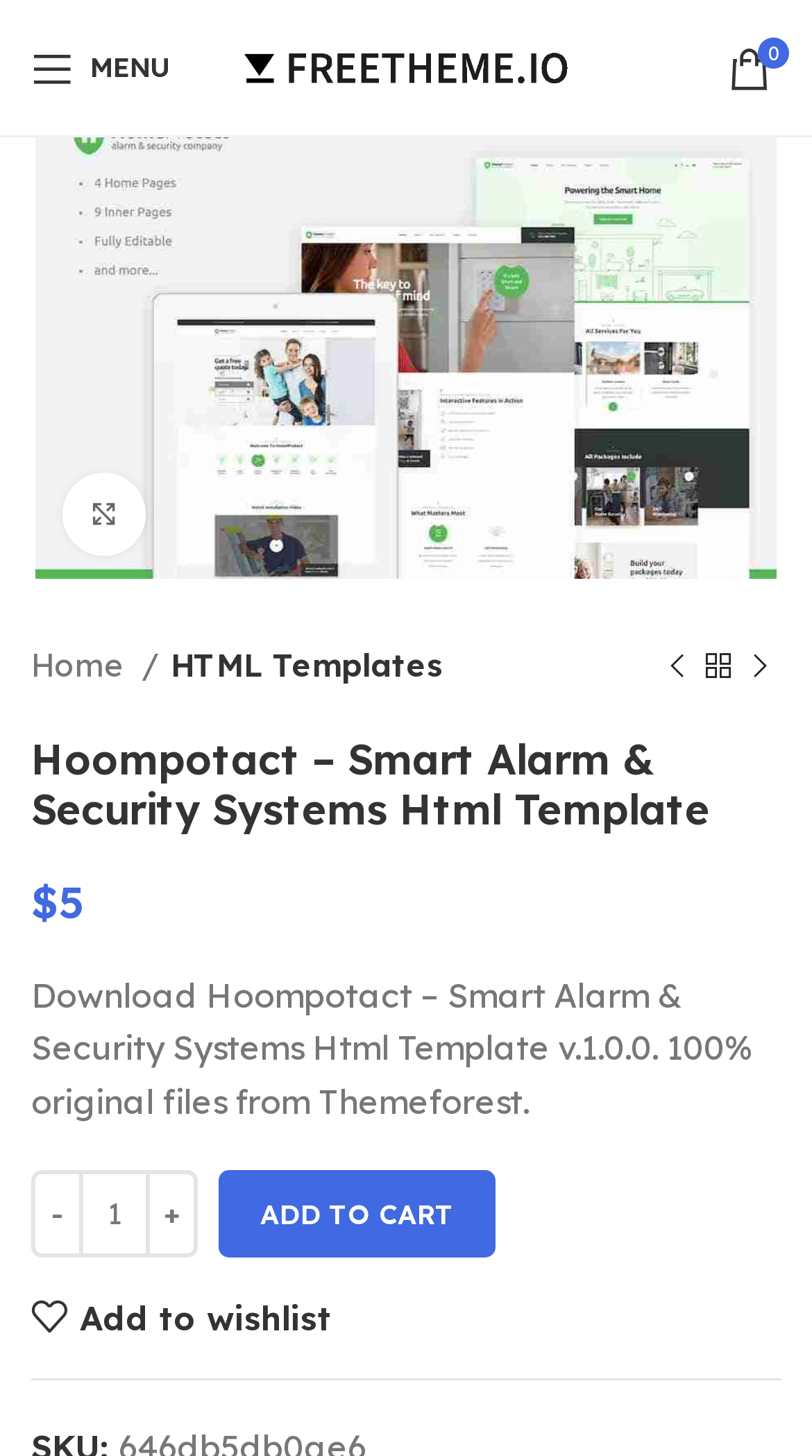Please identify the bounding box coordinates of where to click in order to follow the instruction: "Open mobile menu".

[0.013, 0.018, 0.236, 0.075]